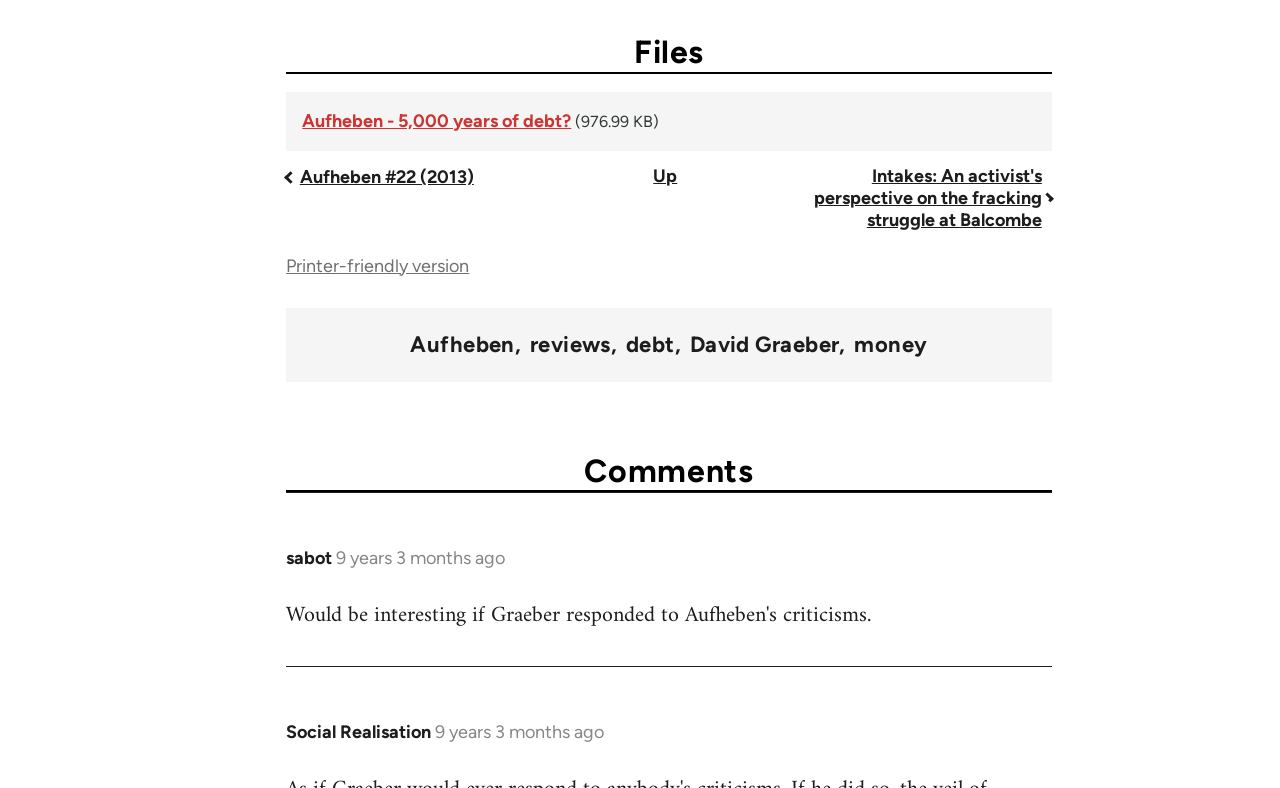Could you provide the bounding box coordinates for the portion of the screen to click to complete this instruction: "Go to the printer-friendly version"?

[0.224, 0.323, 0.367, 0.351]